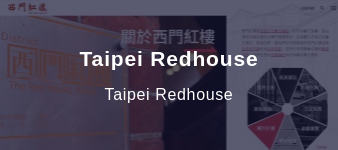What type of events are held at the Taipei Redhouse? Based on the screenshot, please respond with a single word or phrase.

Creative events, markets, and performances